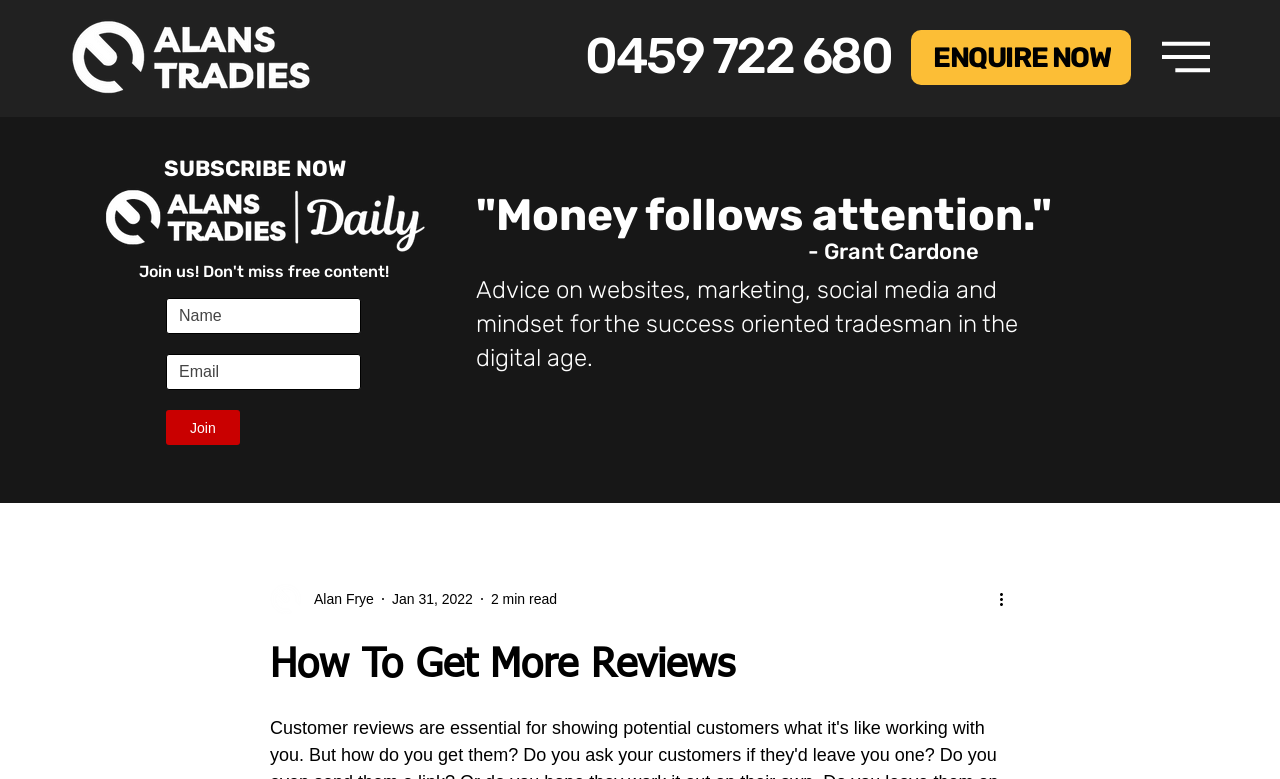Describe in detail what you see on the webpage.

The webpage is about getting more customer reviews, with a focus on tradesmen in the digital age. At the top left, there is a logo image, "NEW-LOGO-WHITE-CLEAR.png", which is a clickable link. To the right of the logo, there is a phone number "0459 722 680" and a call-to-action button "ENQUIRE NOW". 

On the top right, there is a "Mail" button with a dropdown menu and a "SUBSCRIBE NOW" button. Below these elements, there is an image "Alans Tradies Daily.png" and an iframe containing embedded content. 

The main content of the webpage starts with a heading that quotes "Money follows attention" by Grant Cardone. Below the quote, there is a paragraph of text providing advice on websites, marketing, social media, and mindset for tradesmen. 

To the left of the paragraph, there is an image of the writer, and below the image, there is the writer's name "Alan Frye", the date "Jan 31, 2022", and the estimated reading time "2 min read". On the right side of the paragraph, there is a "More actions" button with a dropdown menu. 

Finally, at the bottom of the page, there is a heading "How To Get More Reviews", which is the main topic of the webpage.